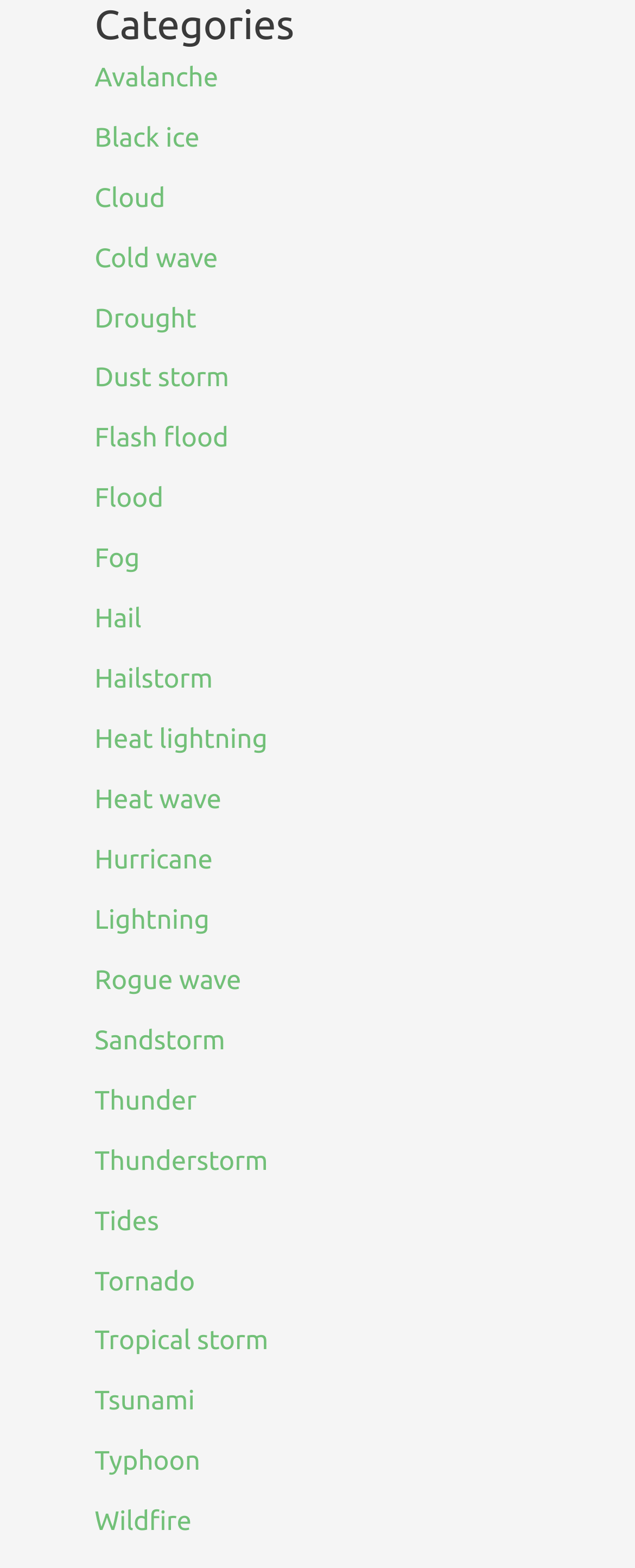Determine the bounding box coordinates for the area that needs to be clicked to fulfill this task: "Explore Tornado". The coordinates must be given as four float numbers between 0 and 1, i.e., [left, top, right, bottom].

[0.149, 0.808, 0.307, 0.827]